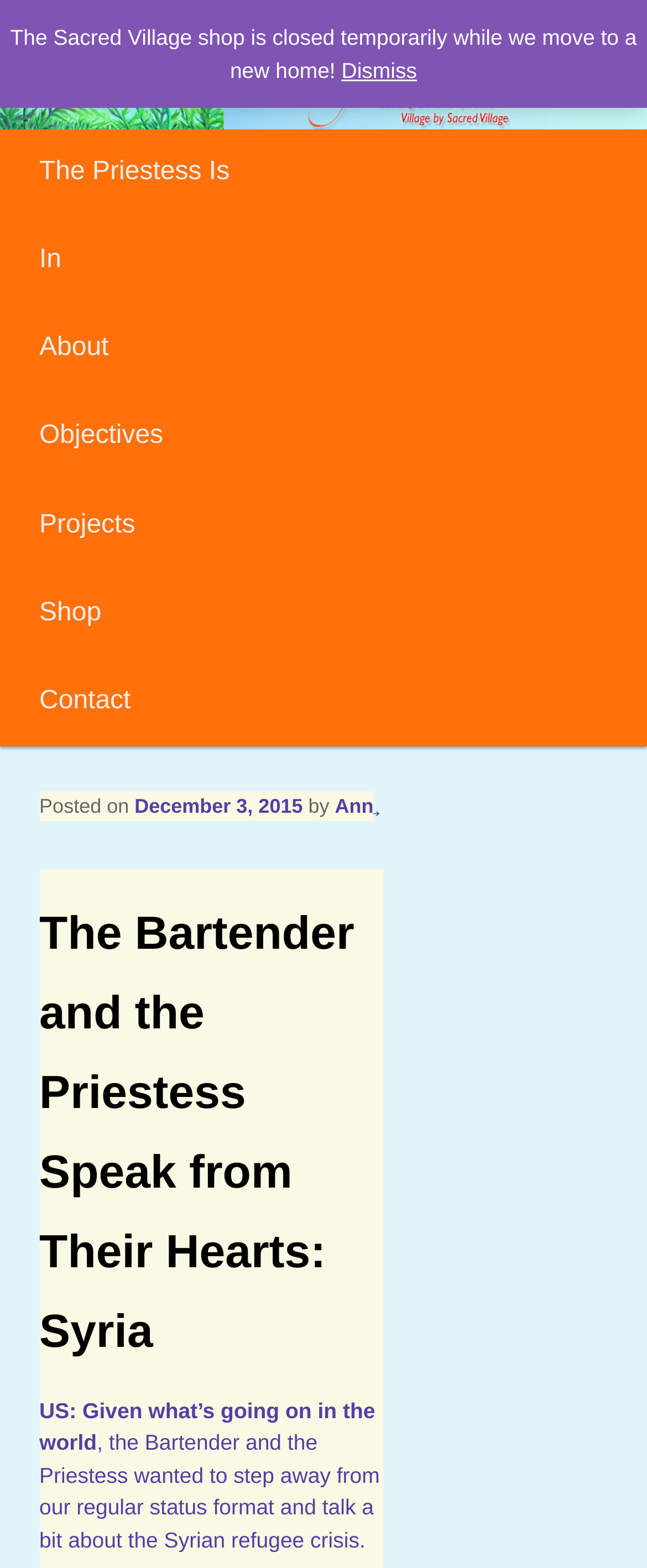What is the status of the Sacred Village shop?
Please use the image to deliver a detailed and complete answer.

The status of the Sacred Village shop can be found in the static text element with the text 'The Sacred Village shop is closed temporarily while we move to a new home!' which indicates that the shop is currently closed but will reopen once the move is complete.